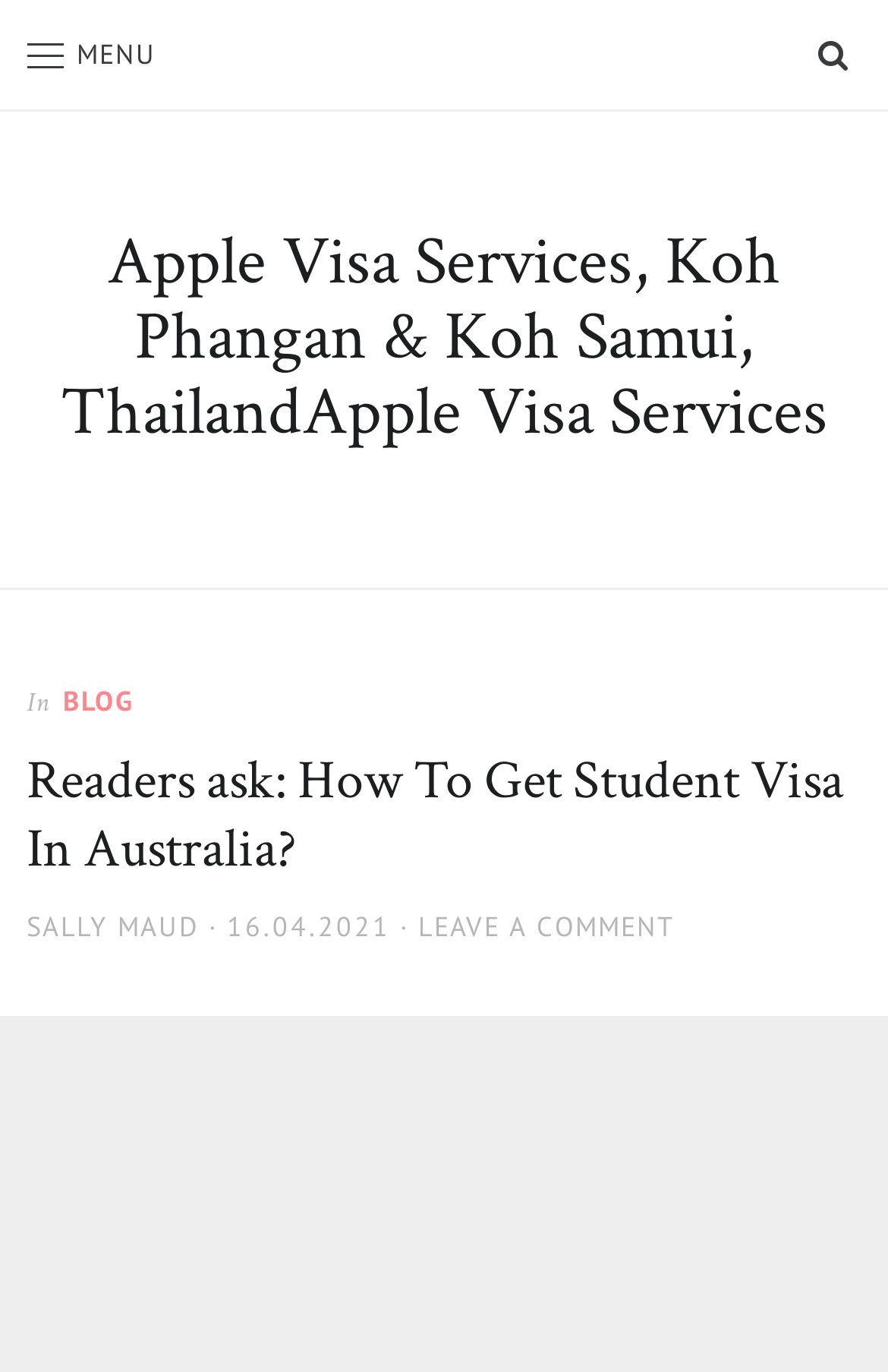Create a detailed narrative of the webpage’s visual and textual elements.

The webpage appears to be a blog post titled "Readers ask: How To Get Student Visa In Australia?" from Apple Visa Services. At the top of the page, there is a primary navigation menu with a "MENU" button on the left and a search button on the right. Below the navigation menu, the title of the blog post is prominently displayed, with the author's name, "SALLY MAUD", and the post date, "16.04.2021", listed underneath.

The main content of the blog post is not explicitly described in the accessibility tree, but based on the meta description, it likely provides information on how to apply for a student visa in Australia, including creating an account with the Australian immigration authorities and applying to a school in Australia.

There are several links on the page, including a link to the blog homepage, a link to leave a comment, and a link to the author's profile. The page also has a header section with a logo or branding element, but its exact content is not specified. Overall, the page appears to be a informative blog post with a clear title and author attribution.